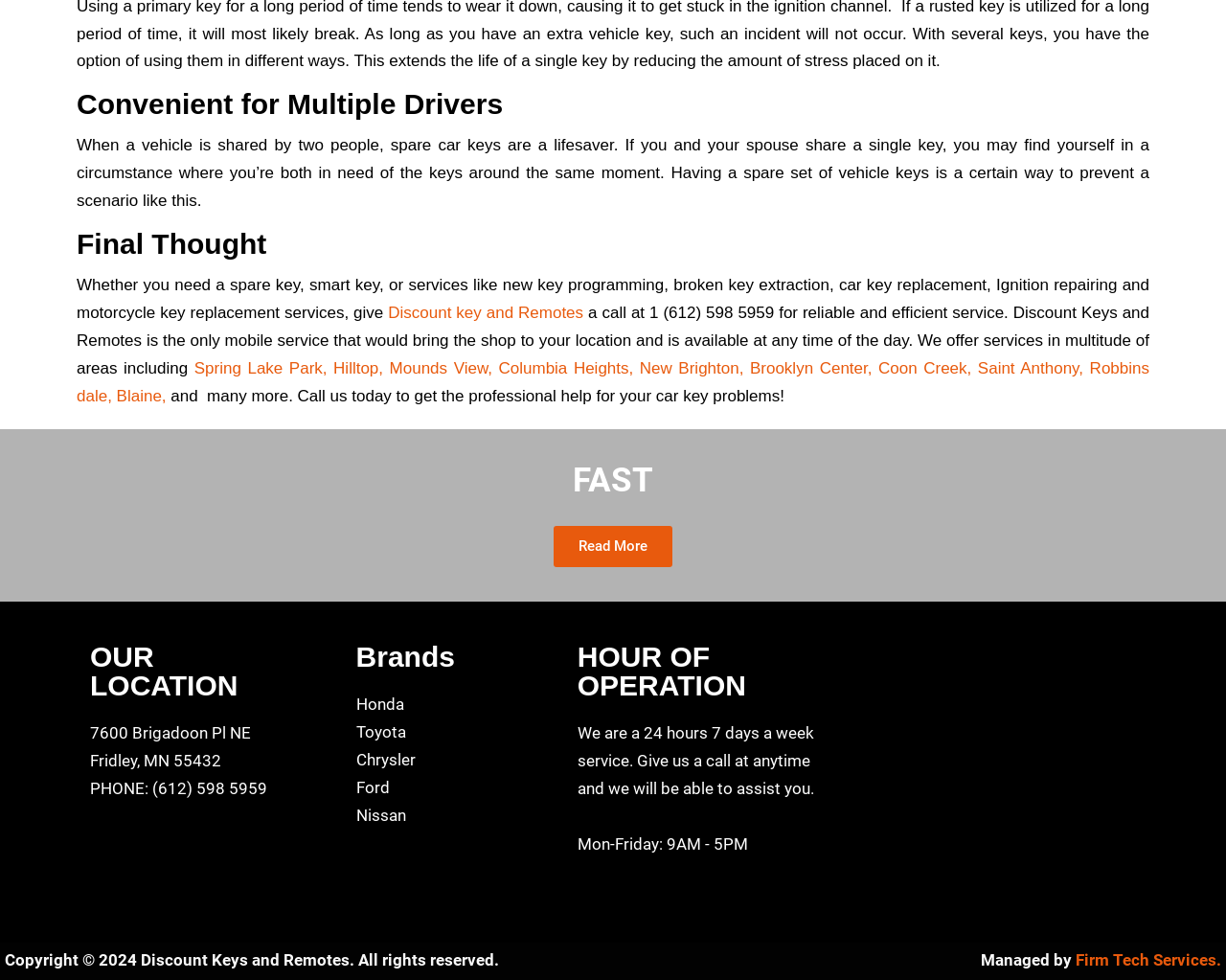What is the address of Discount Keys and Remotes?
Answer the question in as much detail as possible.

The address is mentioned in the 'OUR LOCATION' section of the webpage, and it is also shown in the iframe element.